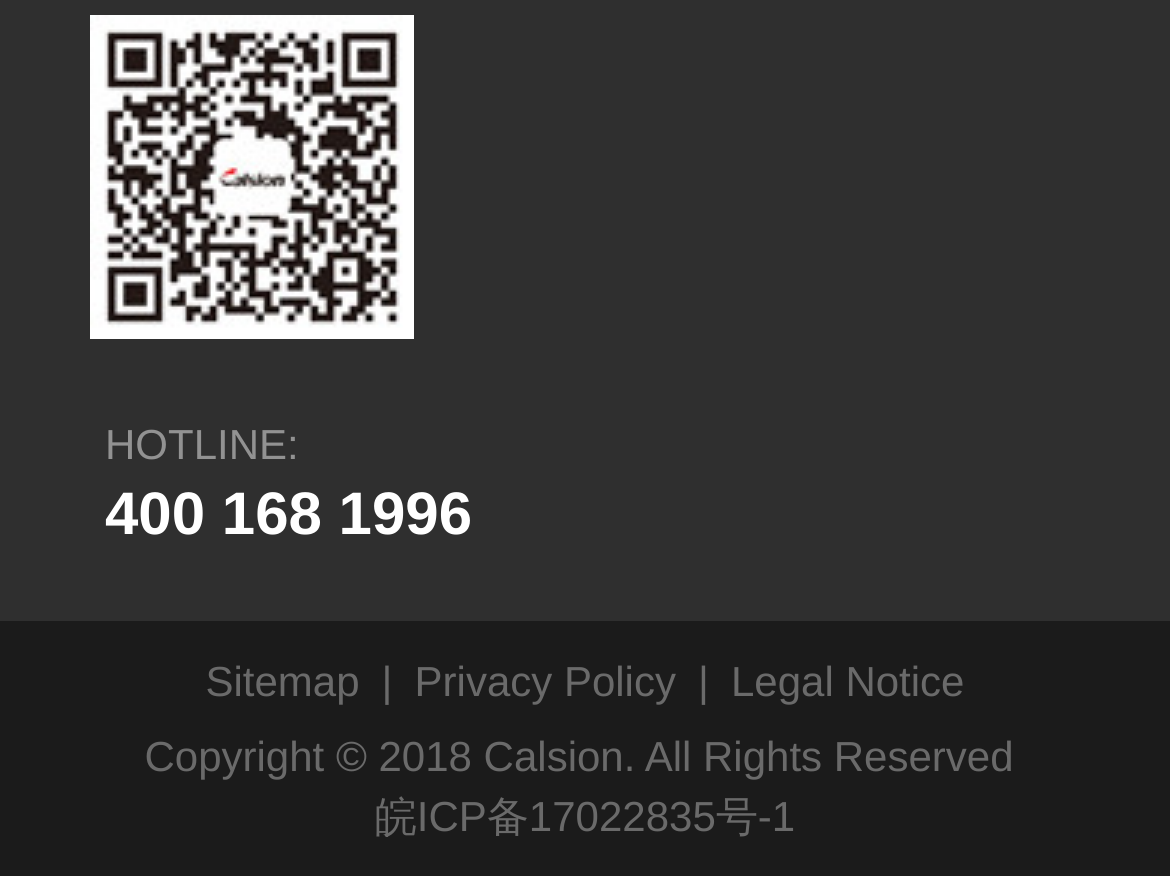Determine the bounding box for the described UI element: "皖ICP备17022835号-1".

[0.32, 0.898, 0.68, 0.966]